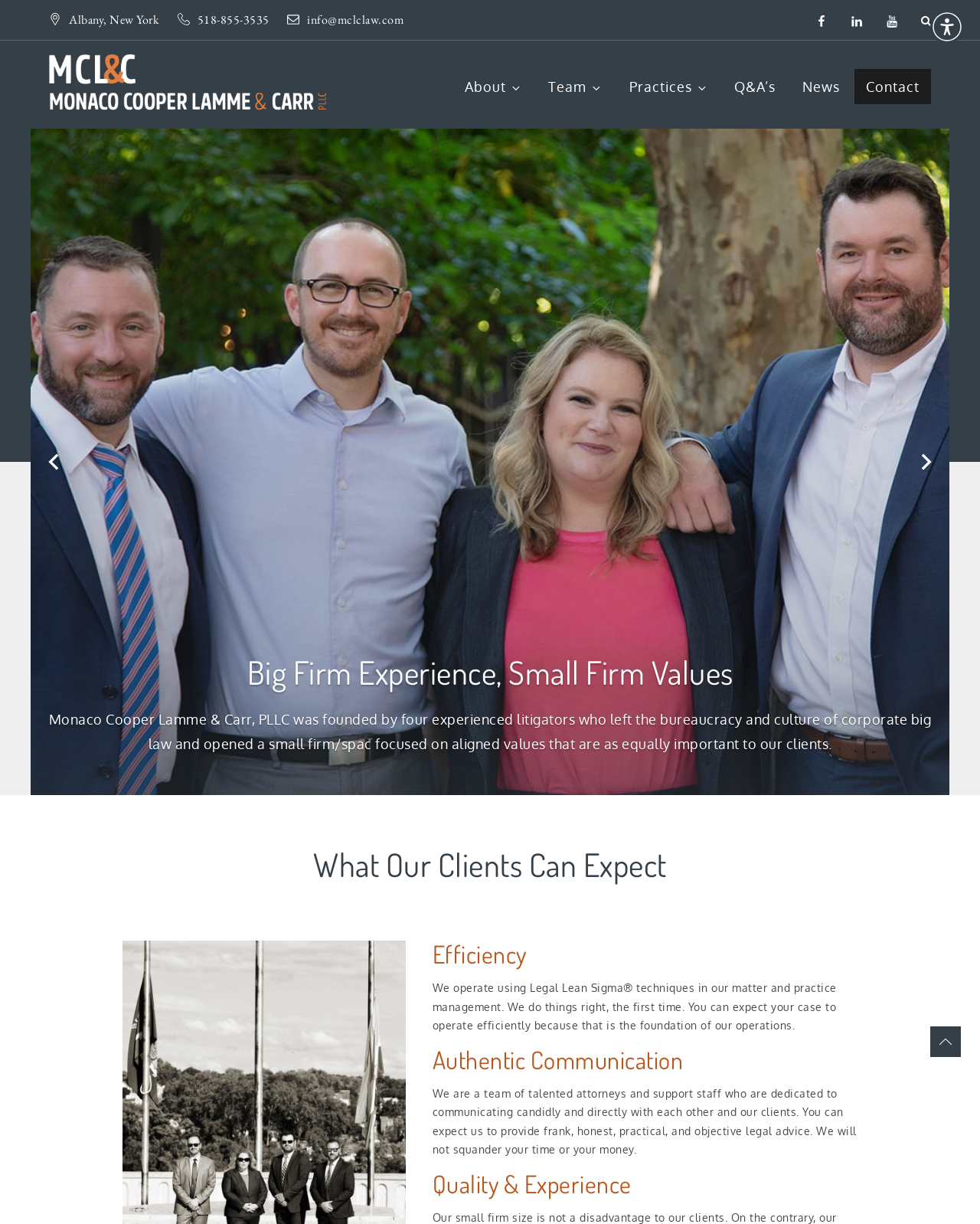Please respond to the question using a single word or phrase:
What is the name of the technique used by the law firm for matter and practice management?

Legal Lean Sigma